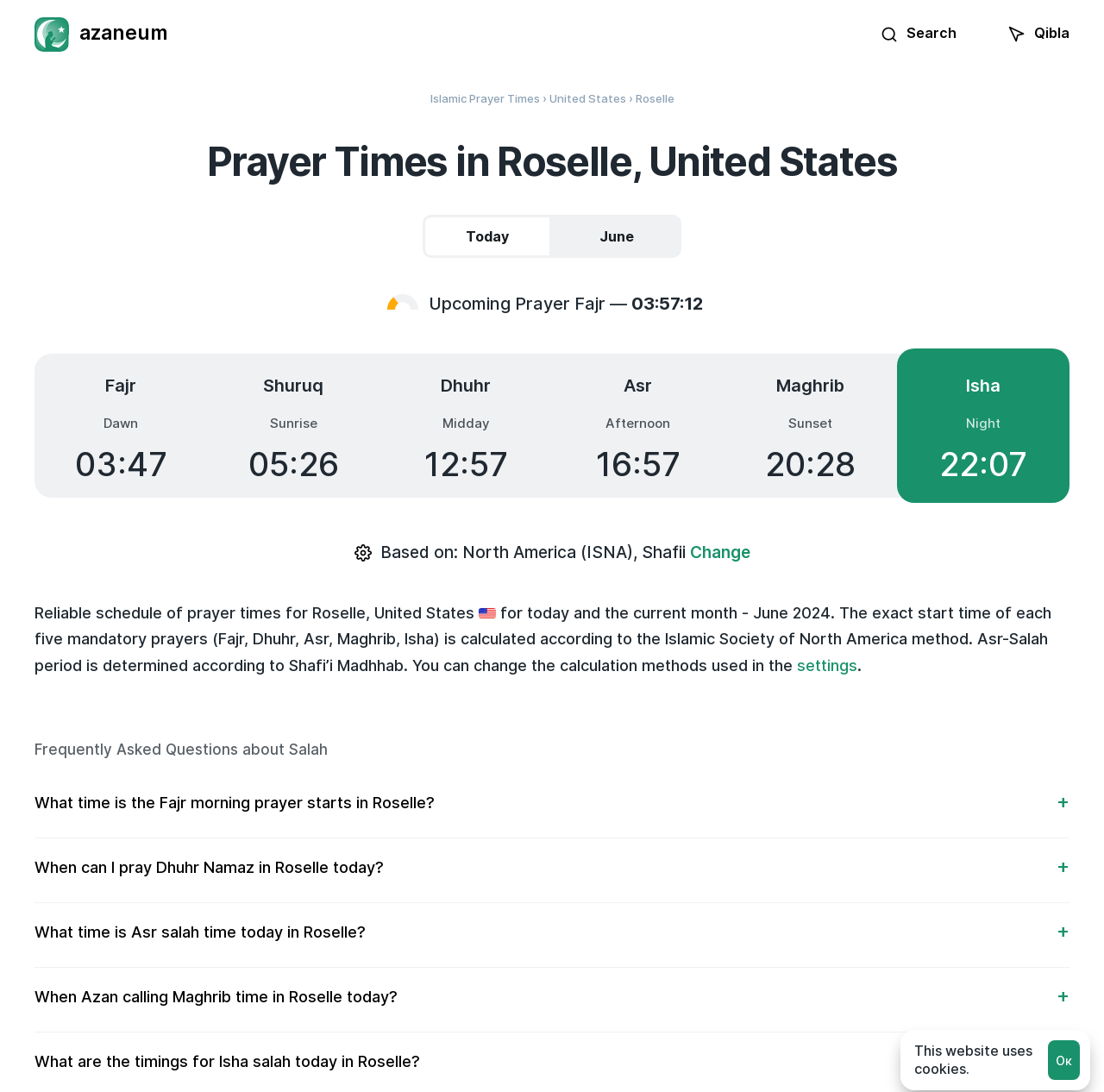Please determine the bounding box coordinates of the section I need to click to accomplish this instruction: "Change calculation method".

[0.625, 0.497, 0.679, 0.515]